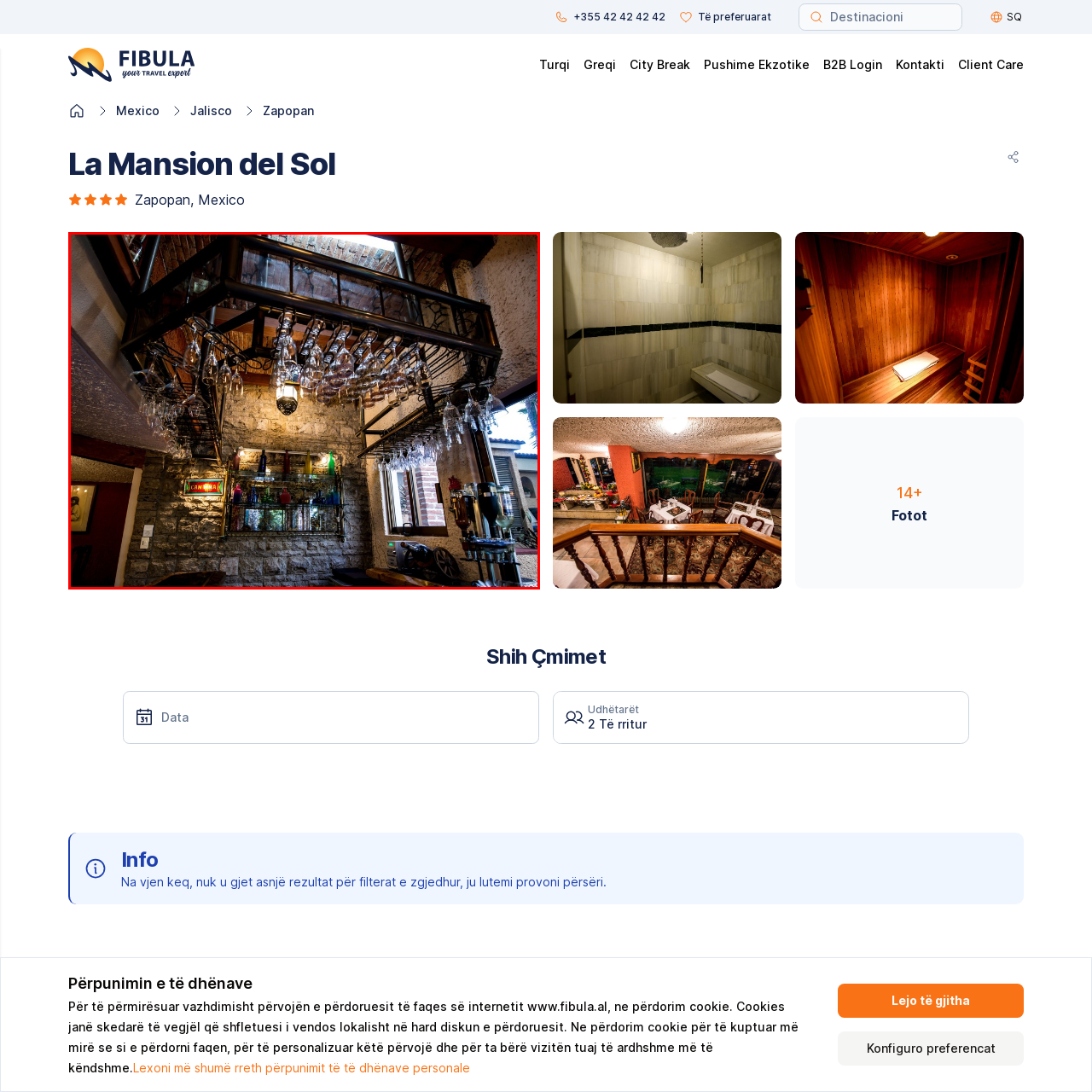Describe extensively the visual content inside the red marked area.

The image captures the enchanting interior of La Mansion del Sol, a hotel located in Zapopan, Jalisco, Mexico. In this visually appealing space, vintage glassware hangs elegantly from a wrought iron rack, adding a sophisticated touch. The combination of rustic stone walls and warm wooden accents creates a cozy atmosphere, inviting guests to relax and enjoy their surroundings. Below the glassware, a beautifully arranged shelving unit showcases a variety of colorful bottles, enhancing the overall aesthetic. Soft light filters through the upper windows, illuminating the scene and highlighting the thoughtful decor that defines the charm of this unique hotel.